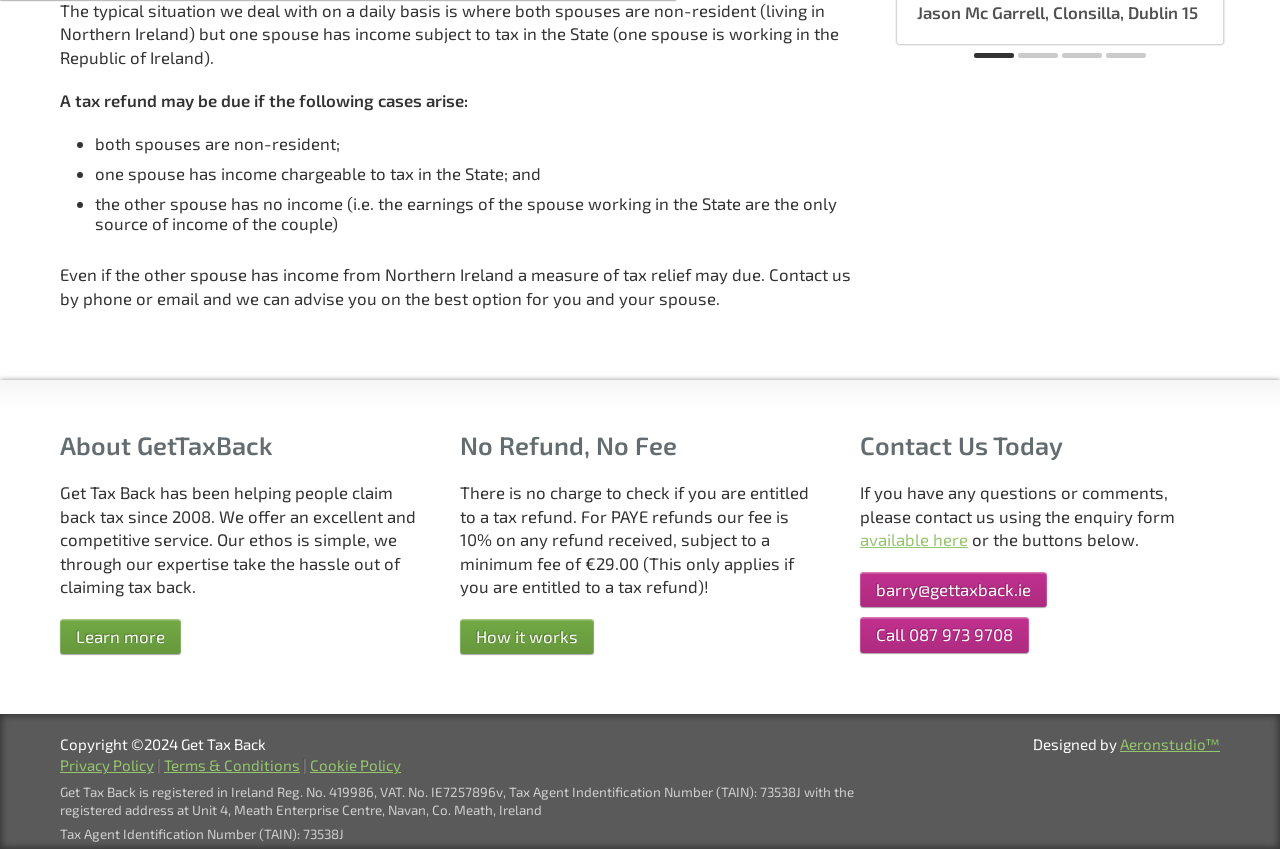Provide the bounding box coordinates of the HTML element this sentence describes: "Terms & Conditions". The bounding box coordinates consist of four float numbers between 0 and 1, i.e., [left, top, right, bottom].

[0.128, 0.891, 0.234, 0.912]